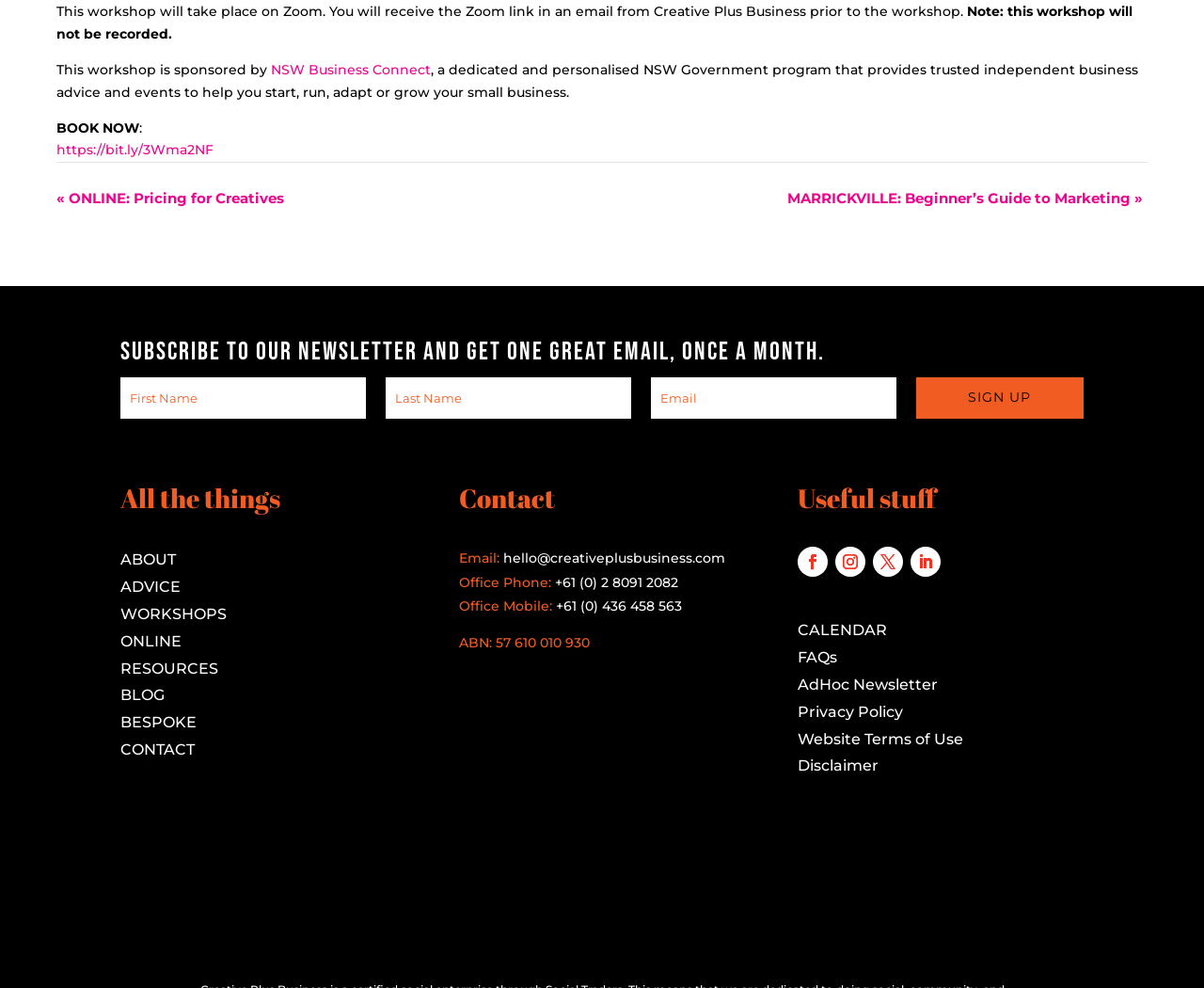Determine the bounding box coordinates of the clickable region to follow the instruction: "Click the BOOK NOW button".

[0.047, 0.121, 0.116, 0.138]